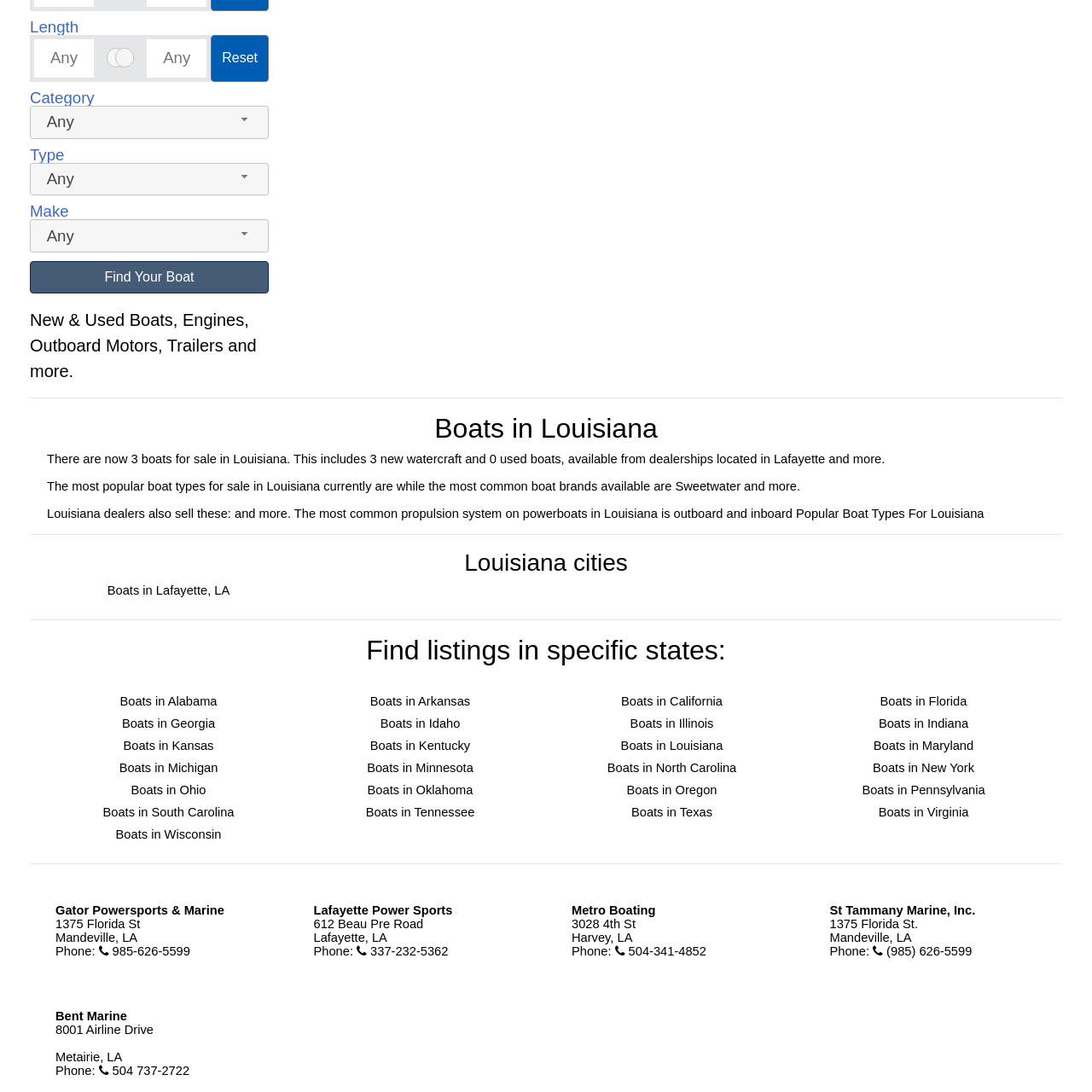Using the element description Boats in Maryland, predict the bounding box coordinates for the UI element. Provide the coordinates in (top-left x, top-left y, bottom-right x, bottom-right y) format with values ranging from 0 to 1.

[0.8, 0.676, 0.892, 0.689]